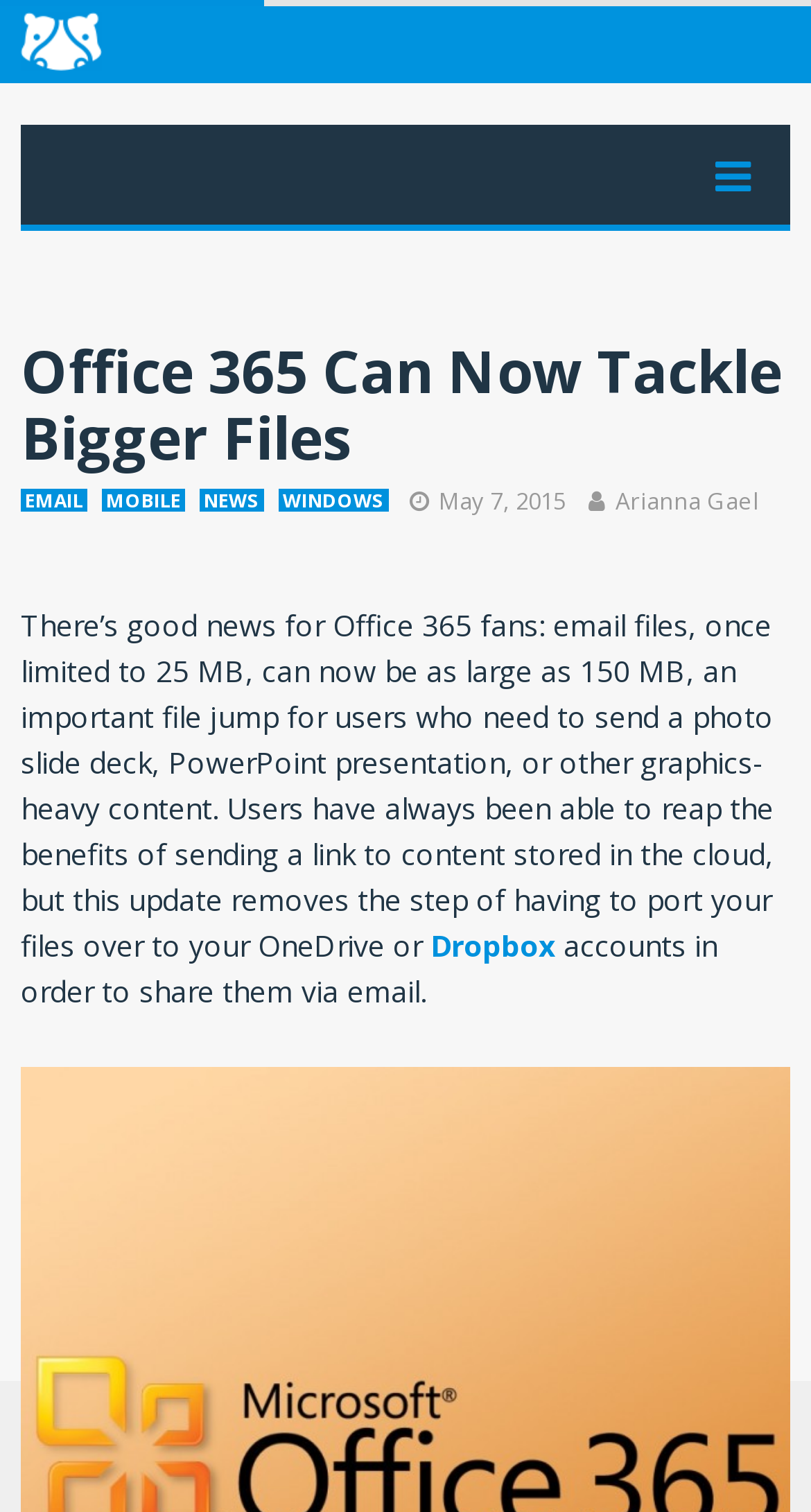Answer in one word or a short phrase: 
Who is the author of the article?

Arianna Gael